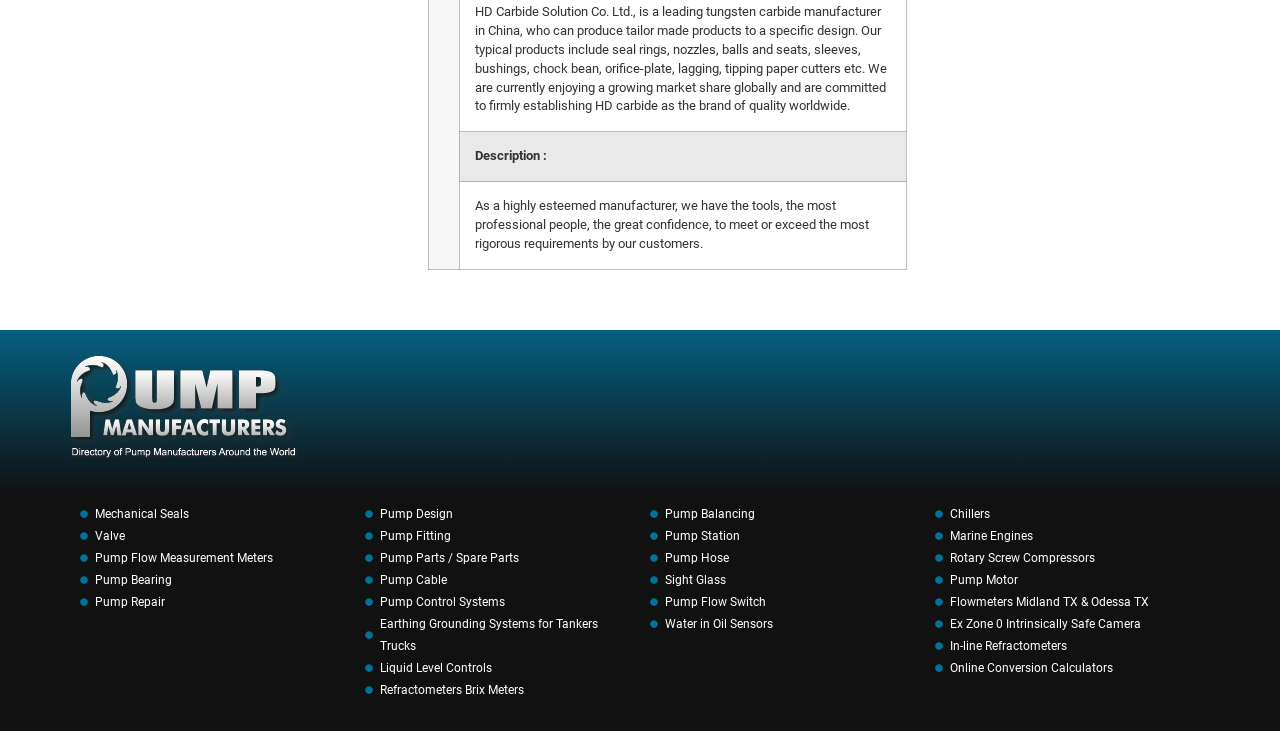Please determine the bounding box coordinates, formatted as (top-left x, top-left y, bottom-right x, bottom-right y), with all values as floating point numbers between 0 and 1. Identify the bounding box of the region described as: Valve

[0.062, 0.718, 0.27, 0.748]